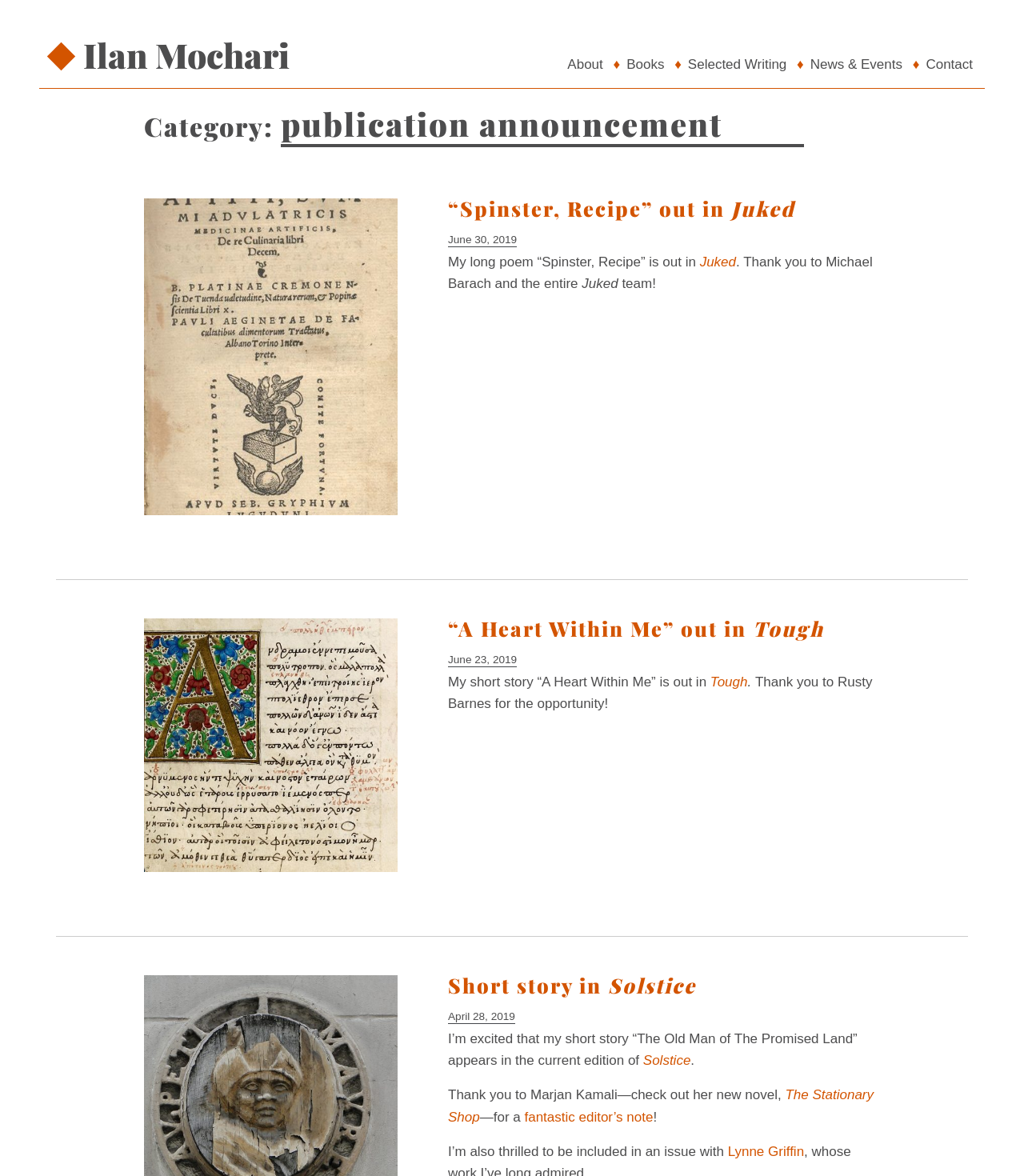What is the title of the latest publication announcement?
Refer to the image and provide a one-word or short phrase answer.

“Spinster, Recipe” out in Juked